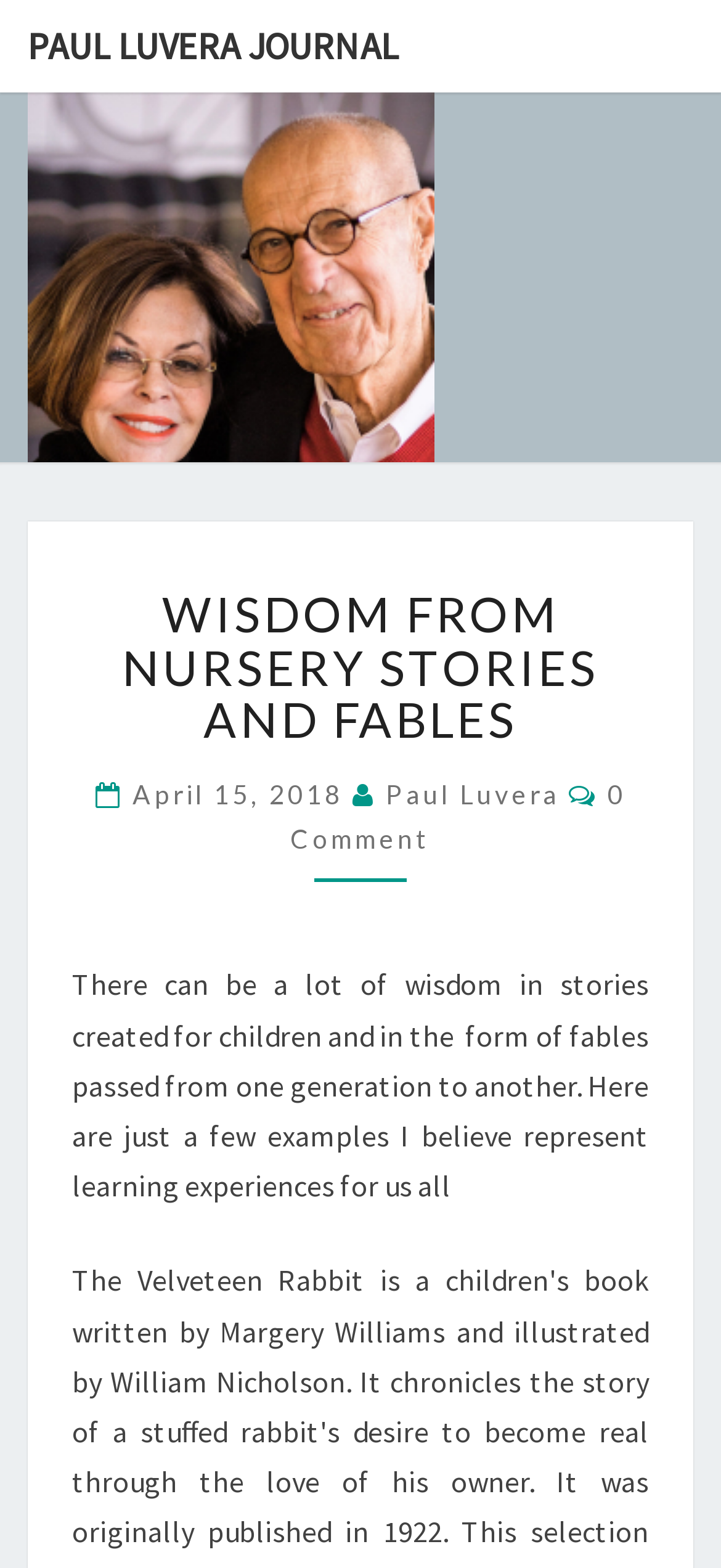Determine the main headline from the webpage and extract its text.

PAUL LUVERA JOURNAL